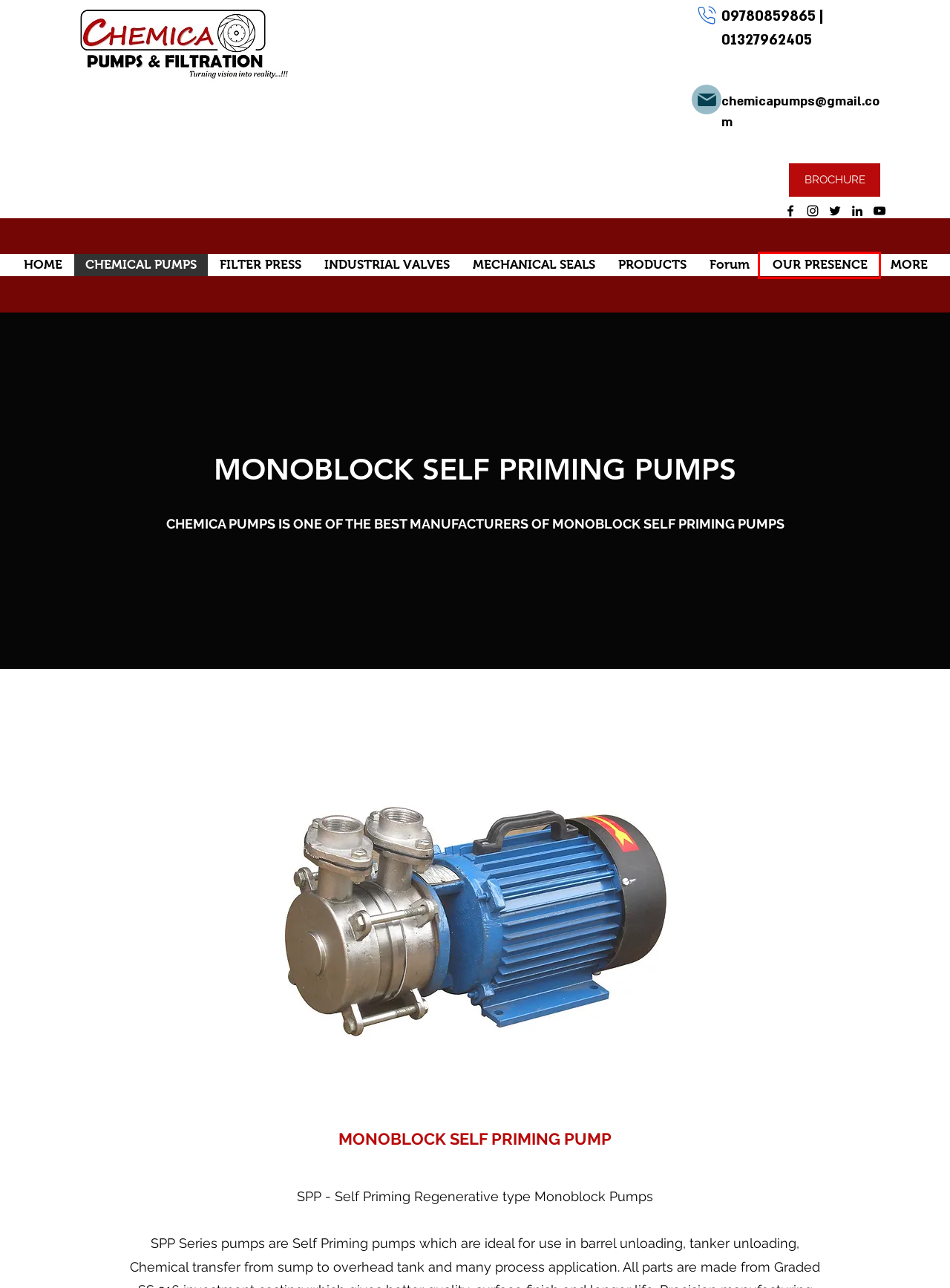Examine the screenshot of the webpage, which has a red bounding box around a UI element. Select the webpage description that best fits the new webpage after the element inside the red bounding box is clicked. Here are the choices:
A. CHEMICA PUMPS AND FILTRATION | Pumps - Filters Manufacturers
B. INDUSTRIAL VALVES | CHEMICA PUMPS & FILTRATION
C. Mechanical Seals | Chemica Pumps And Filtration
D. FILTER PRESS | CHEMICA PUMPS & FILTRATION
E. OUR PRESENCE | CHEMICA PUMPS & FILTRATION
F. Forum | CHEMICA PUMPS & FILTRATION
G. PRODUCTS | CHEMICA PUMPS & FILTRATION
H. CHEMICAL PUMPS | CHEMICA PUMPS & FILTRATION

E